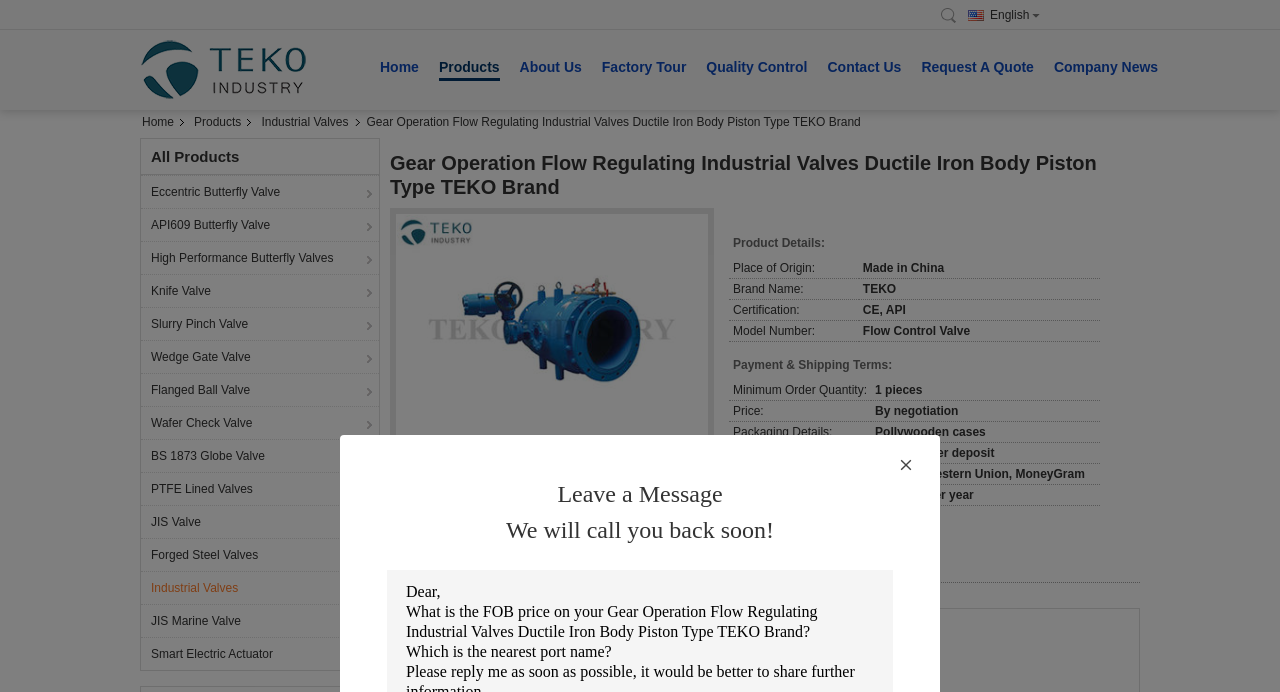Extract the top-level heading from the webpage and provide its text.

Gear Operation Flow Regulating Industrial Valves Ductile Iron Body Piston Type TEKO Brand